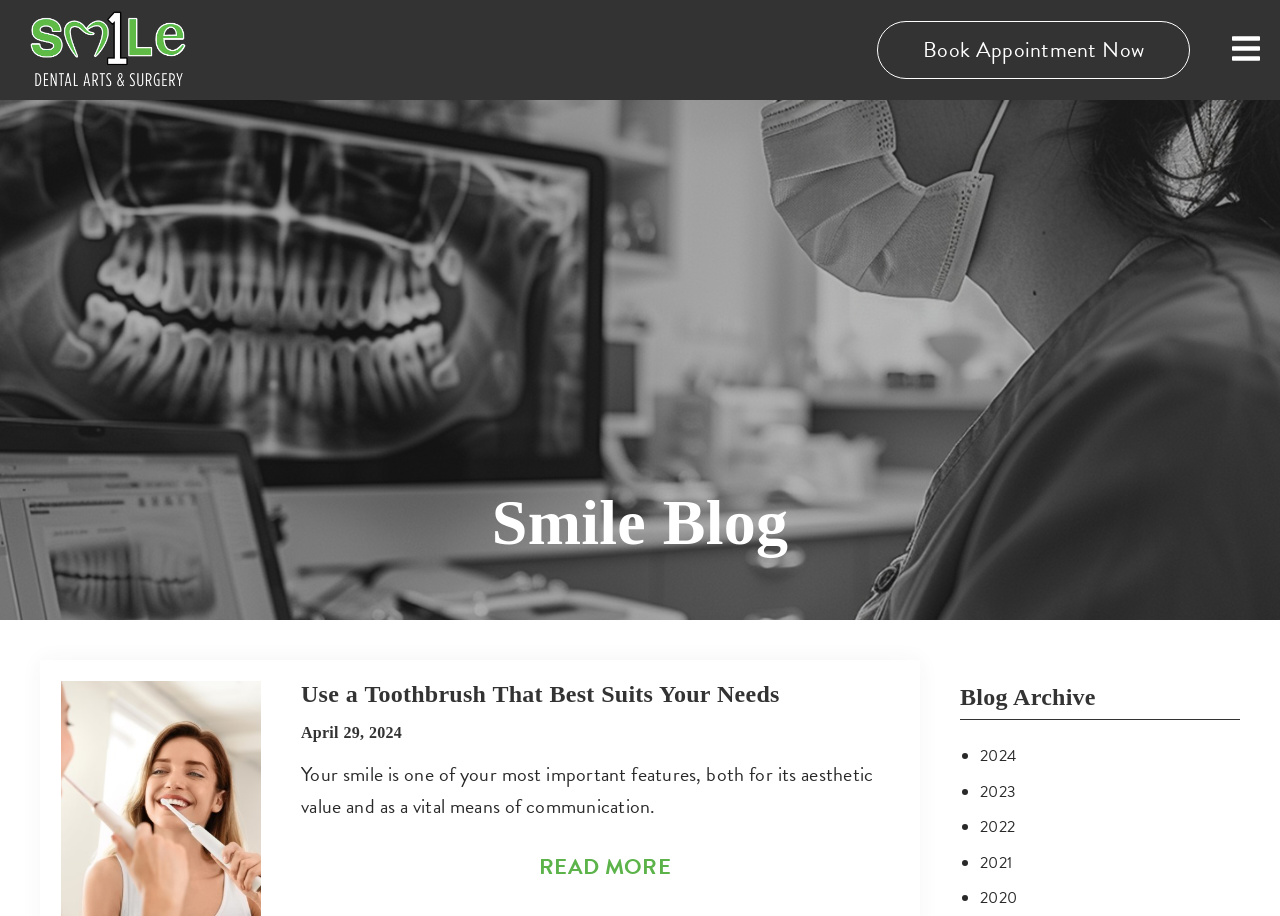Answer in one word or a short phrase: 
What is the purpose of the 'Book Appointment Now' button?

To book an appointment